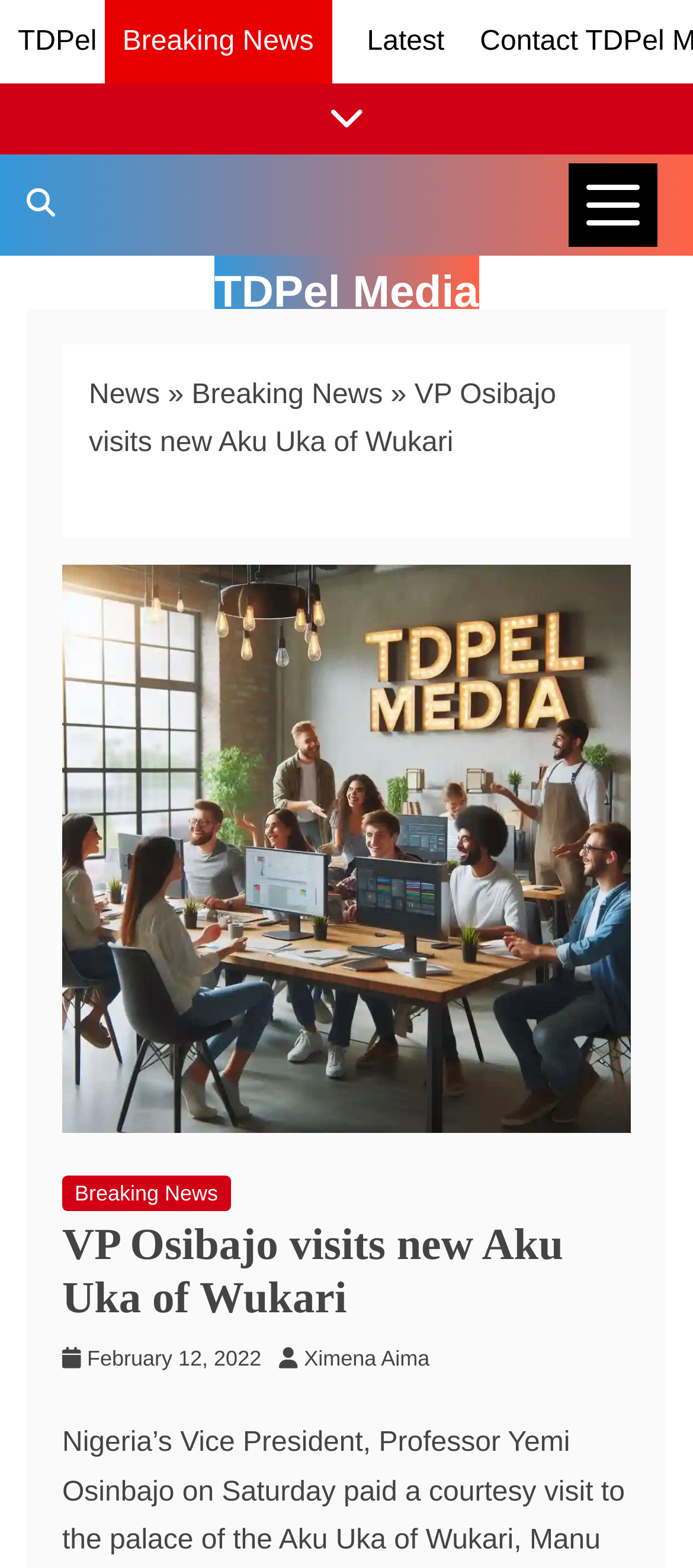What is the category of the news?
Please provide a single word or phrase answer based on the image.

Breaking News